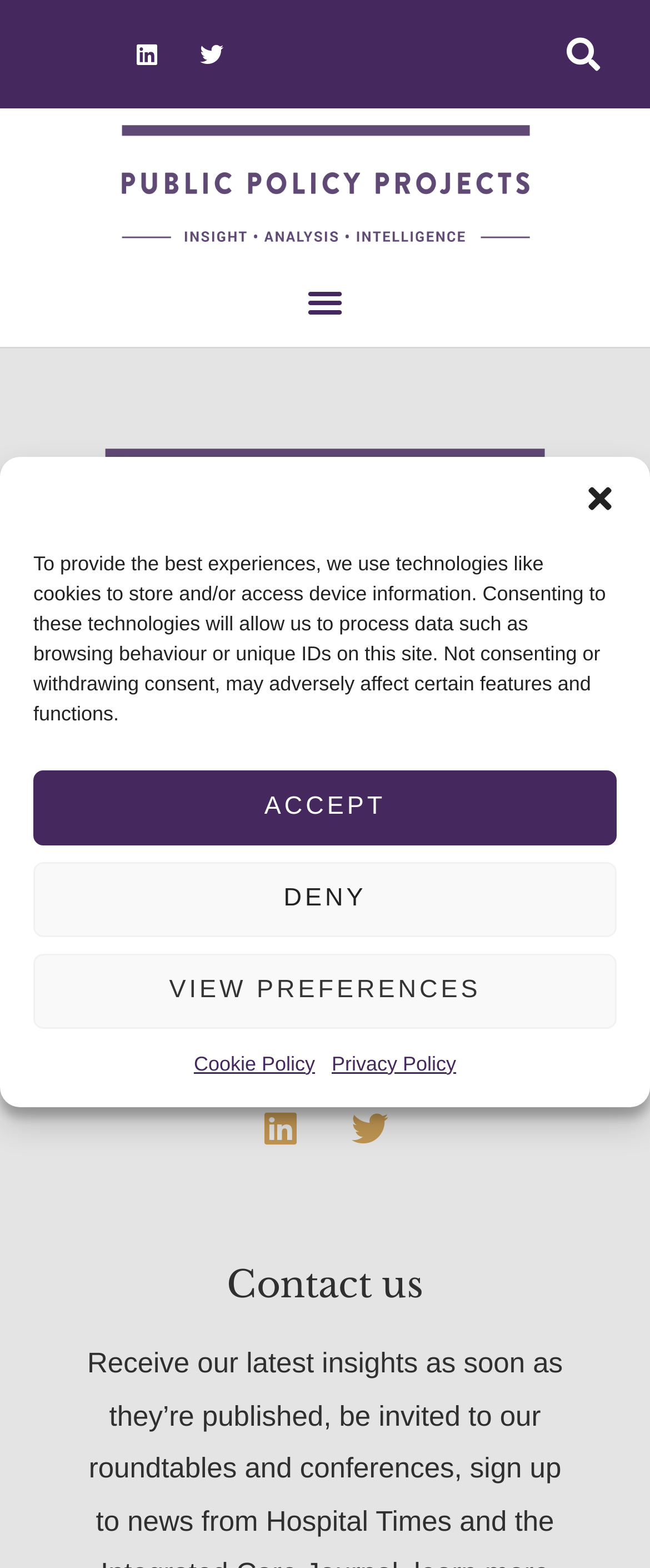Can you pinpoint the bounding box coordinates for the clickable element required for this instruction: "Toggle the menu"? The coordinates should be four float numbers between 0 and 1, i.e., [left, top, right, bottom].

[0.458, 0.175, 0.542, 0.21]